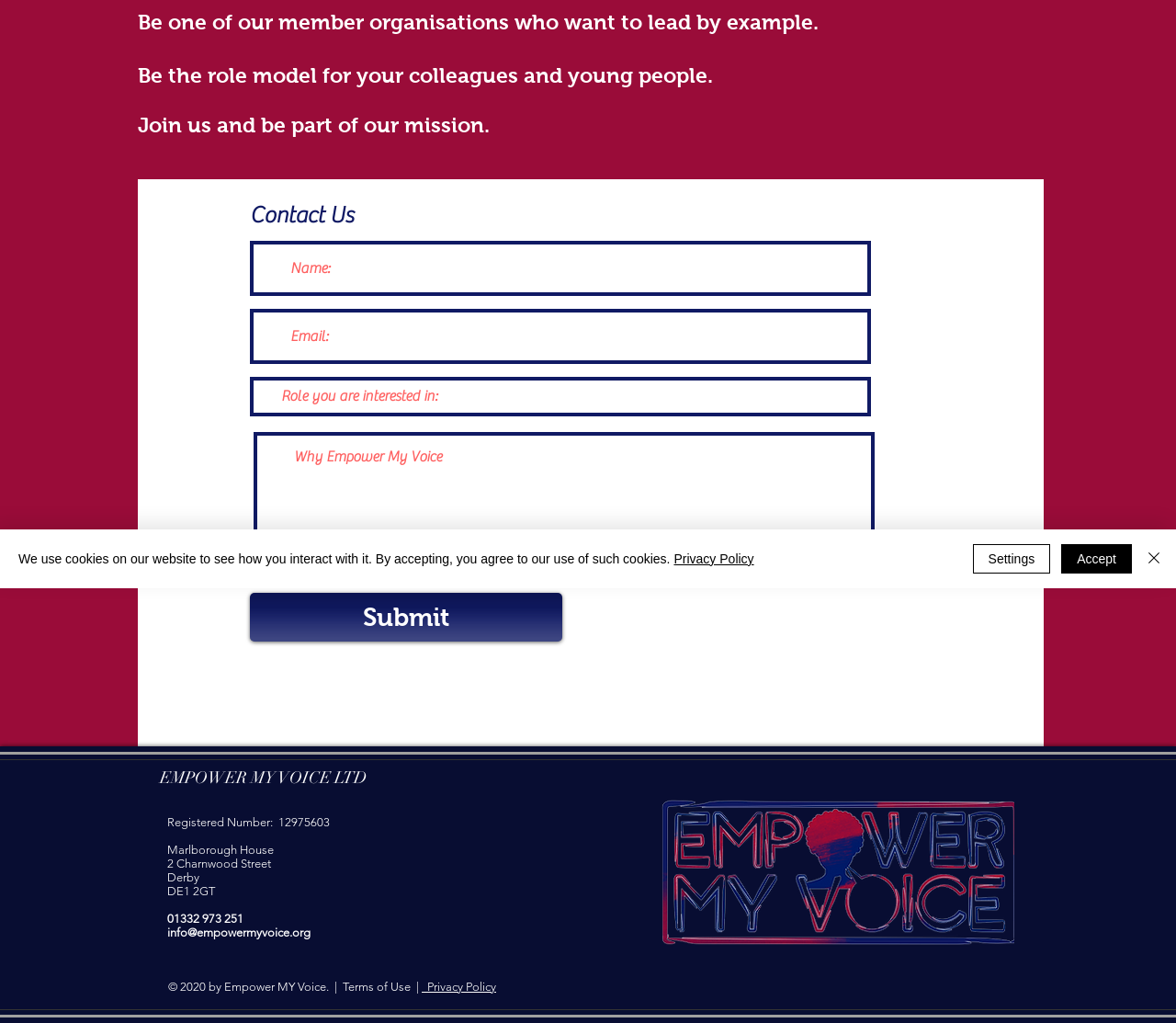Find the bounding box coordinates for the HTML element described as: "aria-label="Name:" name="name:" placeholder="Name:"". The coordinates should consist of four float values between 0 and 1, i.e., [left, top, right, bottom].

[0.212, 0.235, 0.741, 0.289]